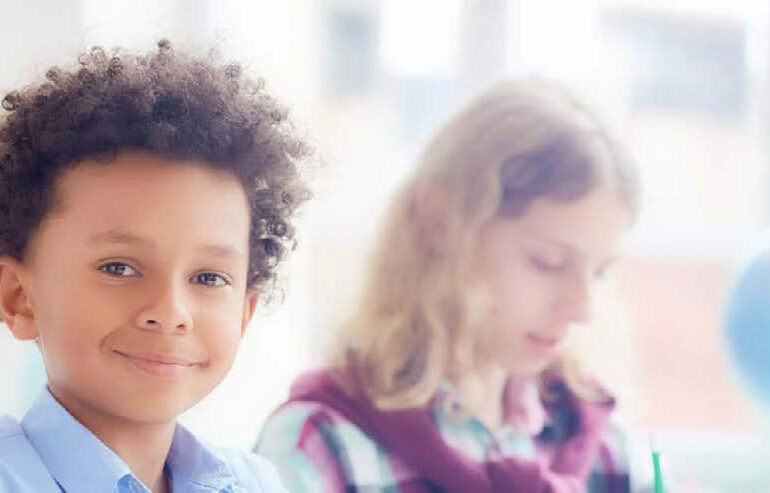Provide a brief response to the question below using a single word or phrase: 
What is the girl in the background doing?

studying